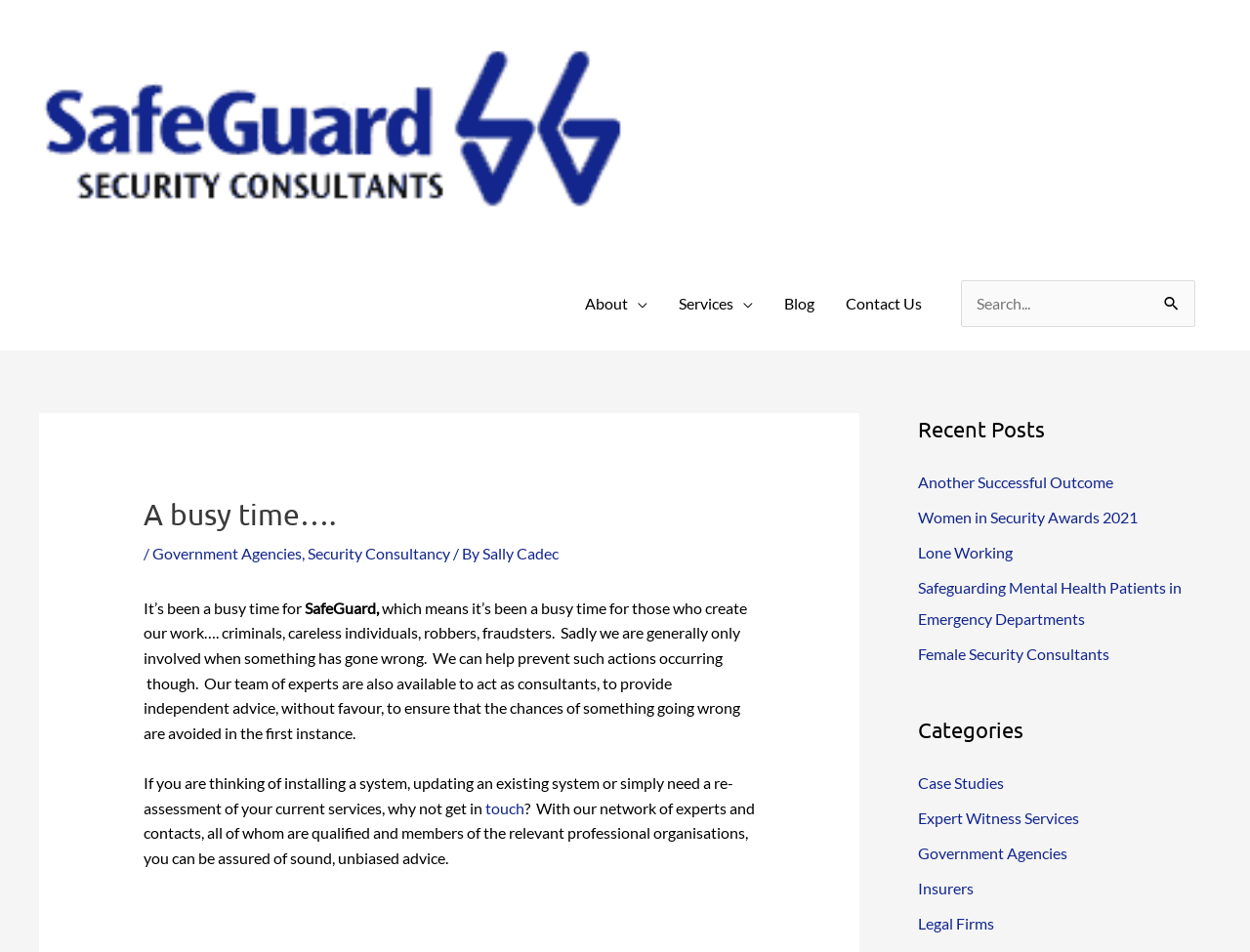Please examine the image and provide a detailed answer to the question: Who can the company provide independent advice to?

I found this information by reading the text on the webpage, which mentions that the company's team of experts can provide independent advice to government agencies, insurers, and legal firms, among others.